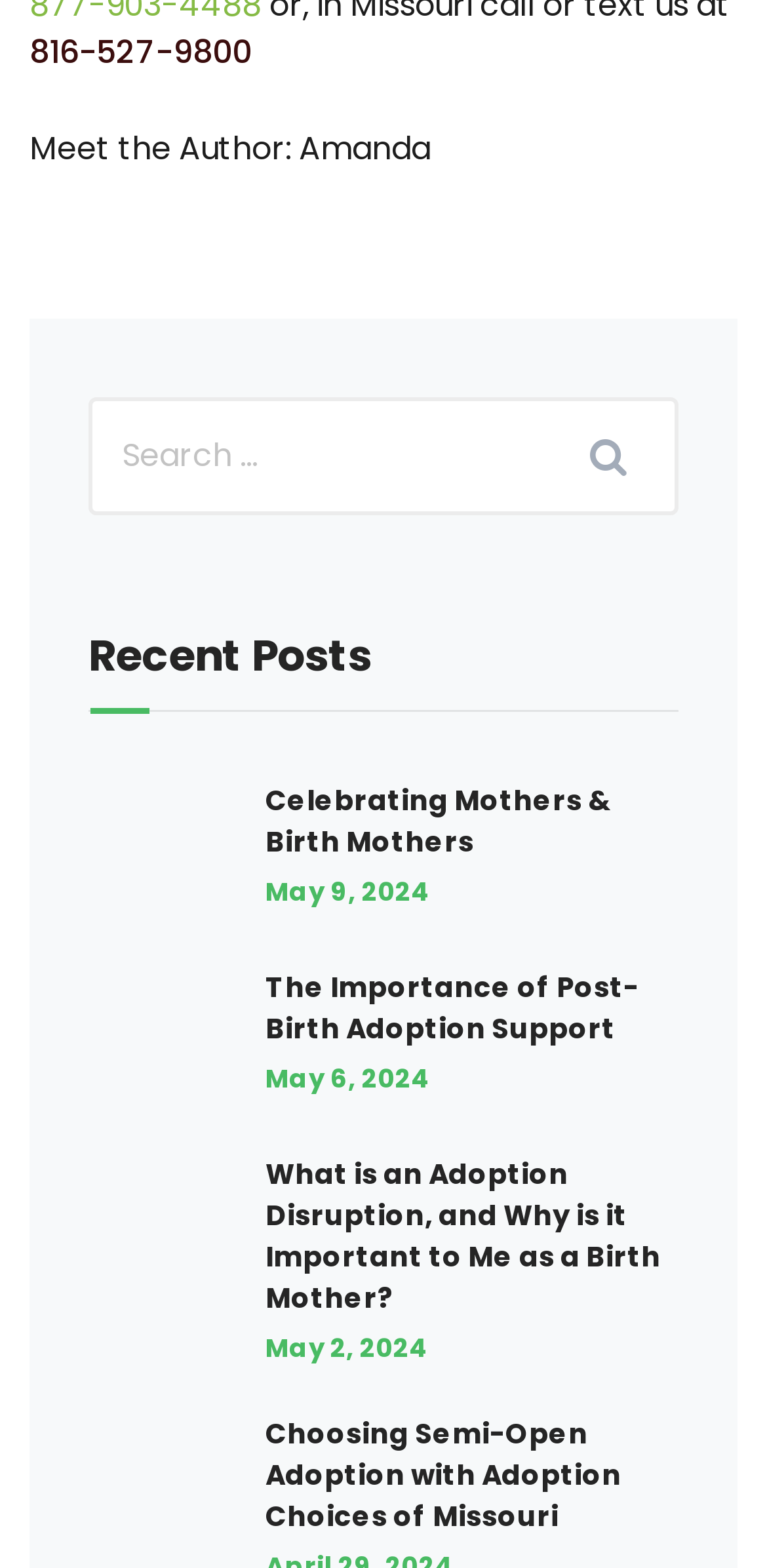Utilize the details in the image to thoroughly answer the following question: What is the author's name?

The author's name is Amanda, which is mentioned in the static text 'Meet the Author: Amanda' at the top of the webpage.